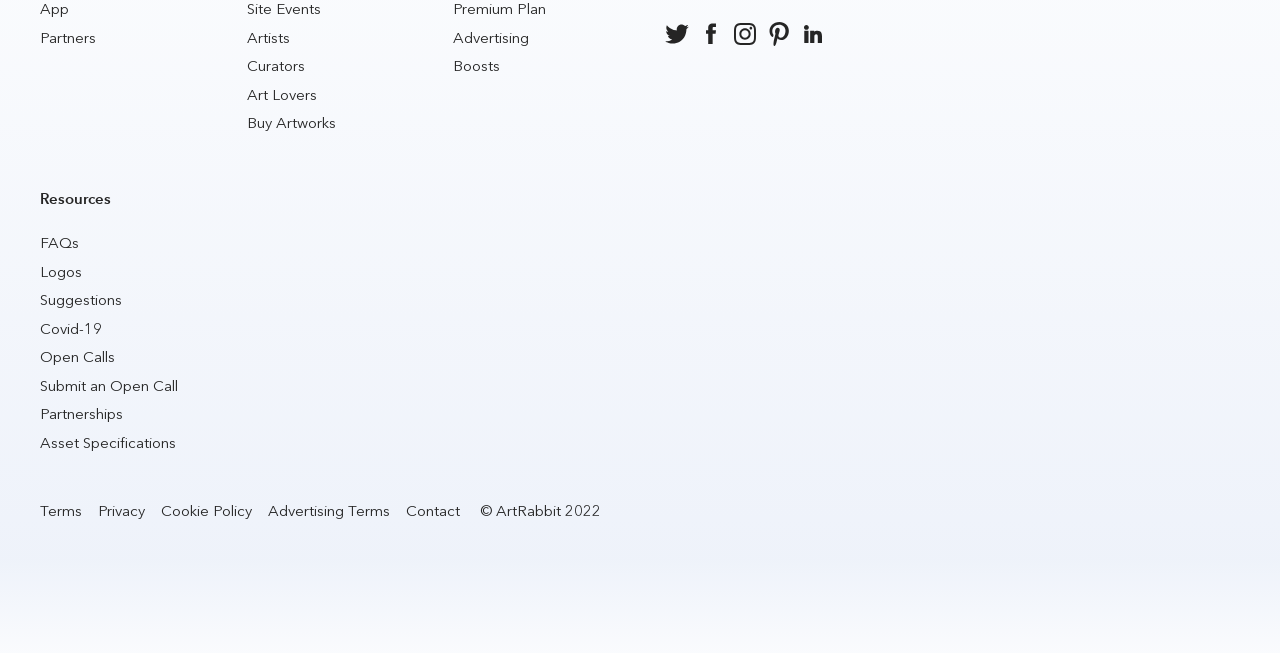What is the last link in the 'Resources' section?
Refer to the screenshot and respond with a concise word or phrase.

Contact